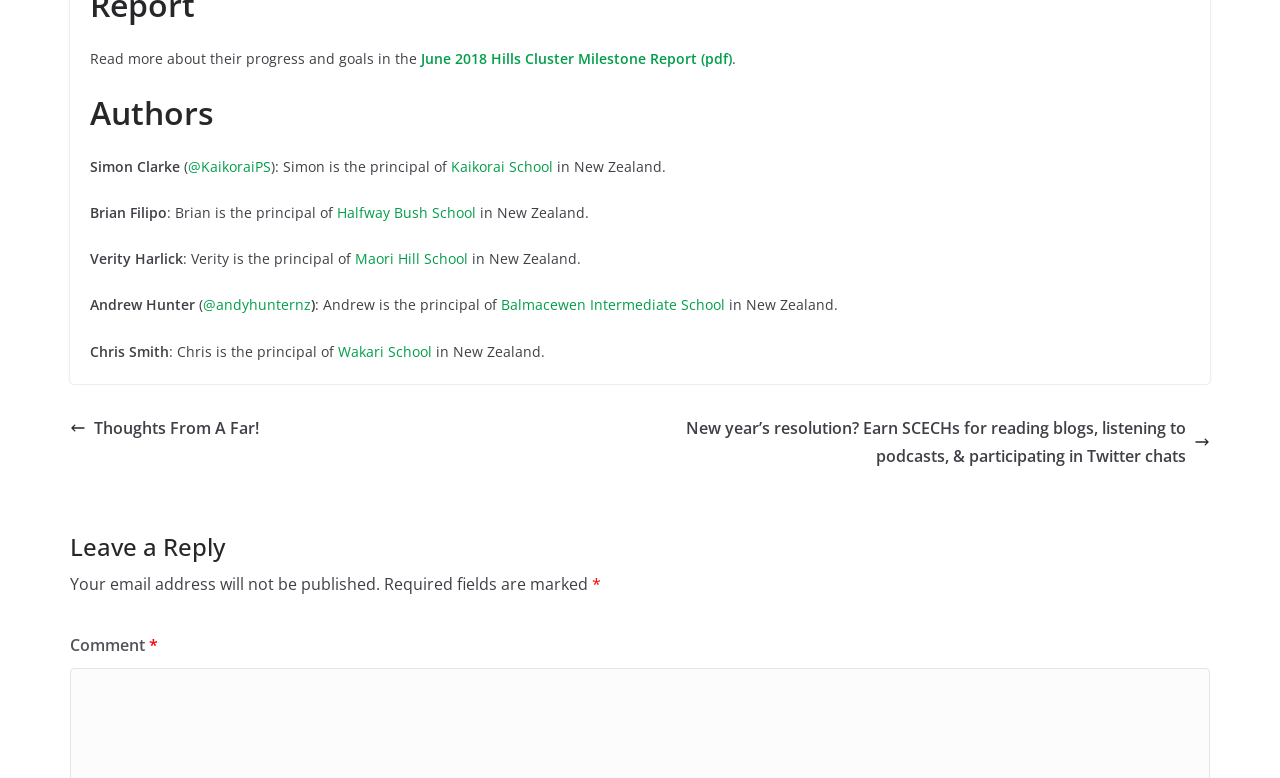Please find the bounding box coordinates of the element that needs to be clicked to perform the following instruction: "Leave a reply to the blog post". The bounding box coordinates should be four float numbers between 0 and 1, represented as [left, top, right, bottom].

[0.055, 0.683, 0.945, 0.723]